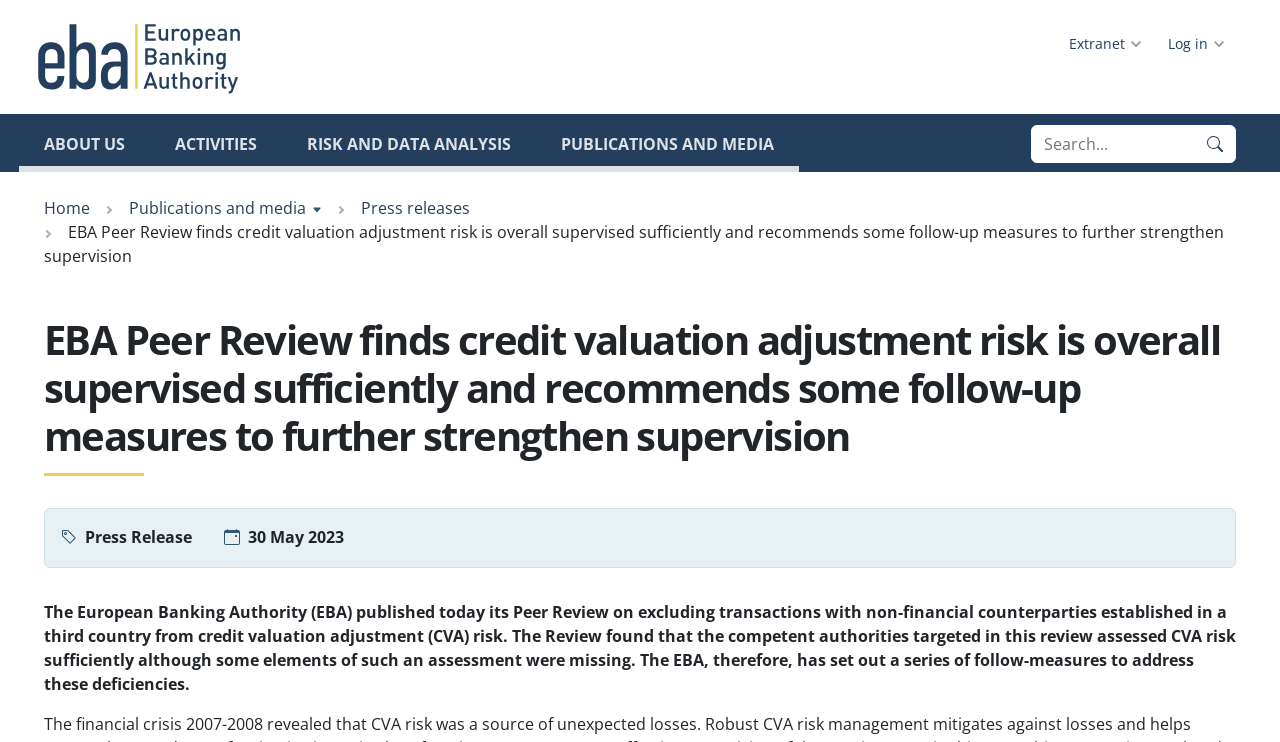Please find and report the bounding box coordinates of the element to click in order to perform the following action: "View the Press releases page". The coordinates should be expressed as four float numbers between 0 and 1, in the format [left, top, right, bottom].

[0.282, 0.265, 0.367, 0.295]